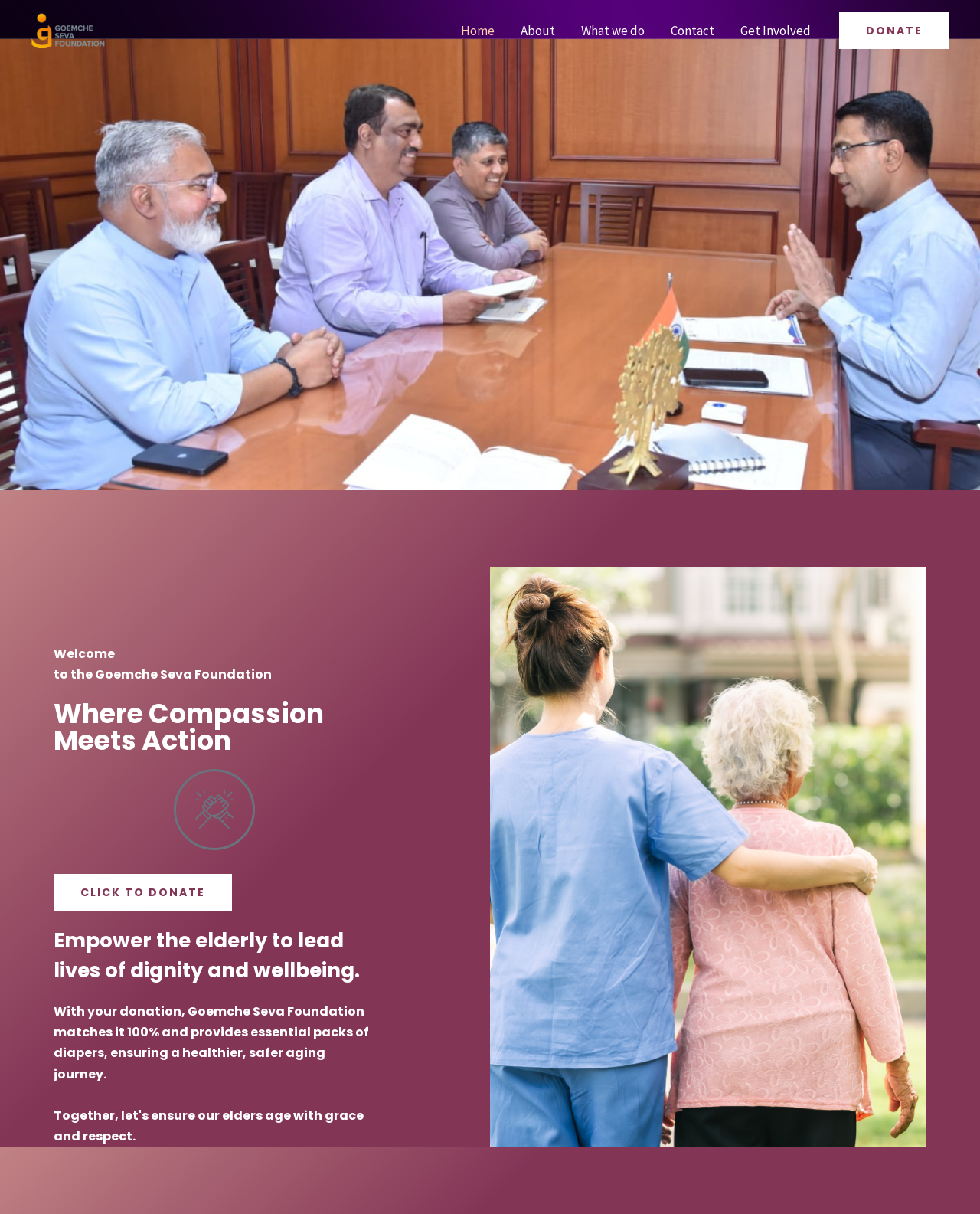What is the benefit of donating to the organization?
Using the image, provide a concise answer in one word or a short phrase.

100% match